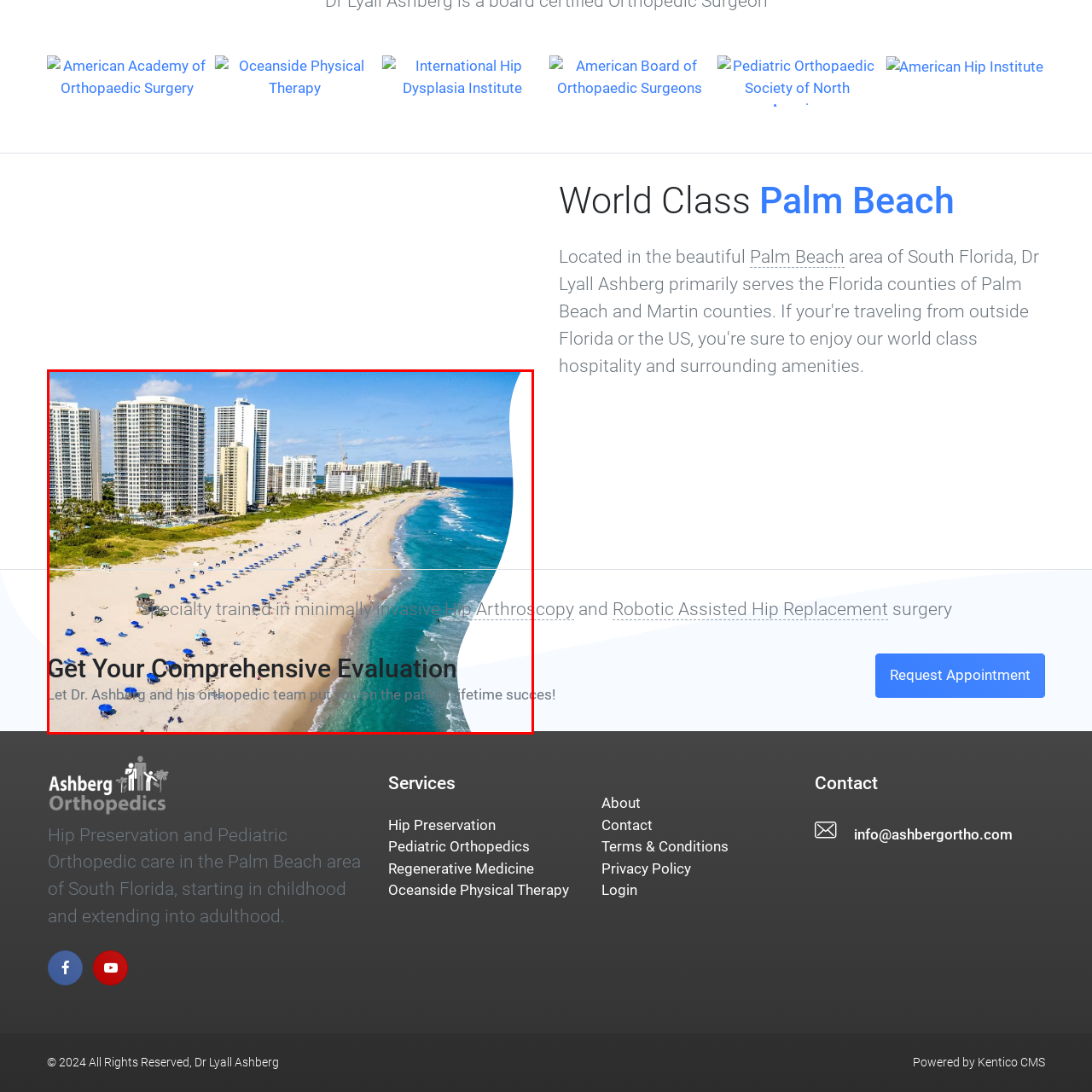What type of buildings line the shore?
Focus on the area marked by the red bounding box and respond to the question with as much detail as possible.

The caption states that 'modern high-rise buildings line the shore', implying that the buildings along the coastline are high-rise in nature.